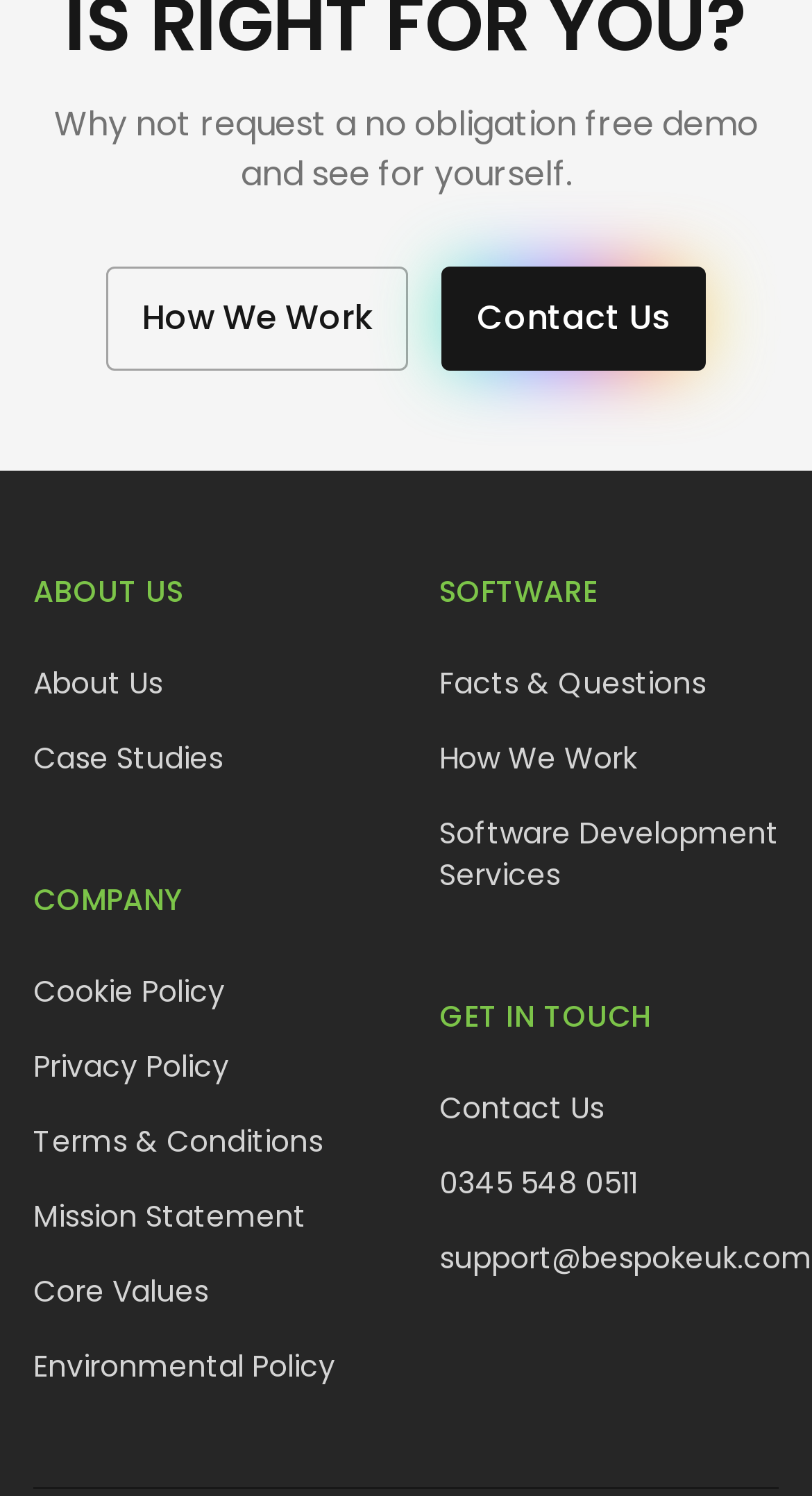Could you locate the bounding box coordinates for the section that should be clicked to accomplish this task: "Send an email to support".

[0.541, 0.827, 1.0, 0.855]